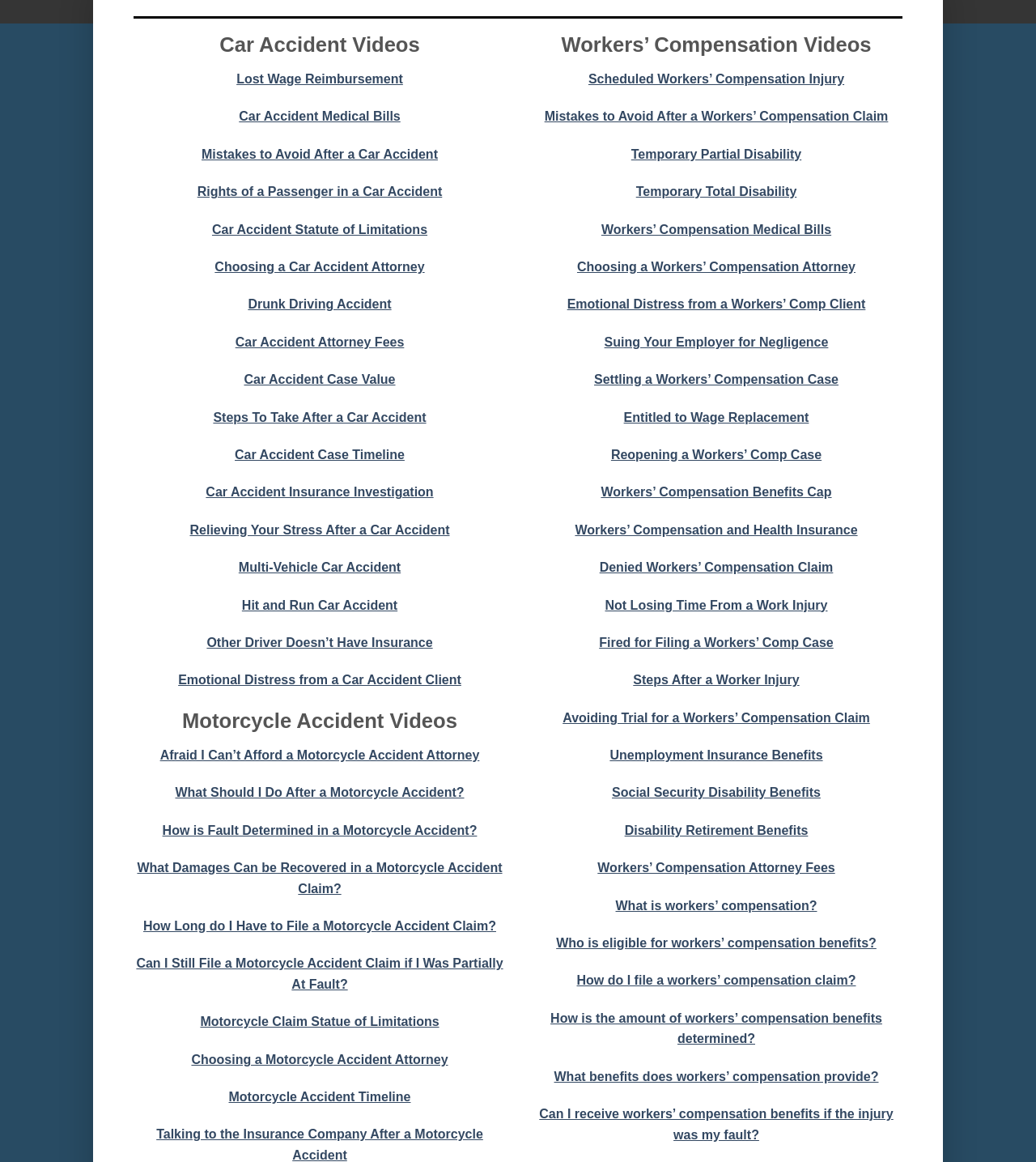Using the element description: "Social Security Disability Benefits", determine the bounding box coordinates. The coordinates should be in the format [left, top, right, bottom], with values between 0 and 1.

[0.591, 0.676, 0.792, 0.688]